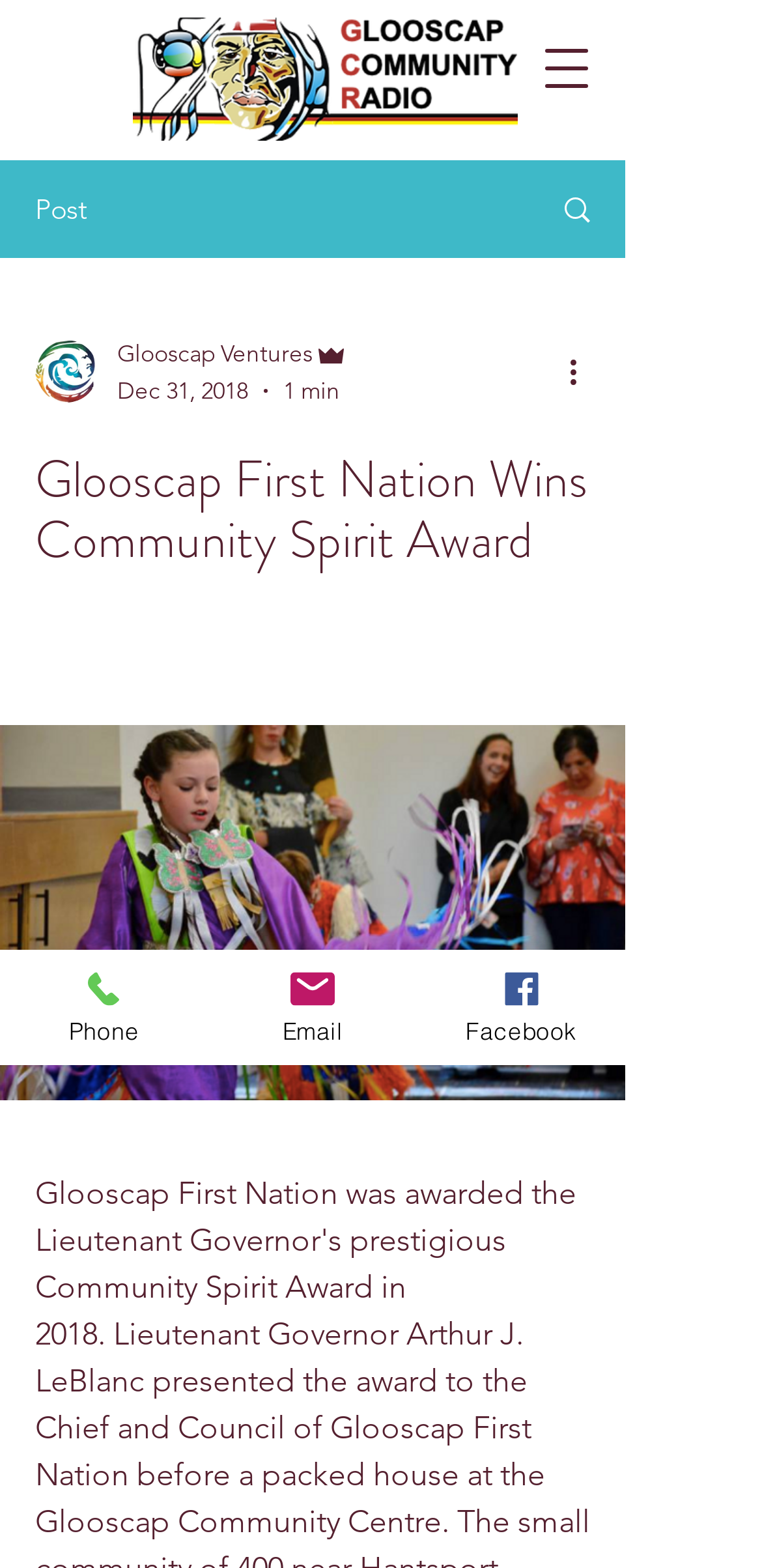Give a one-word or short phrase answer to this question: 
What is the name of the award won by Glooscap First Nation?

Community Spirit Award